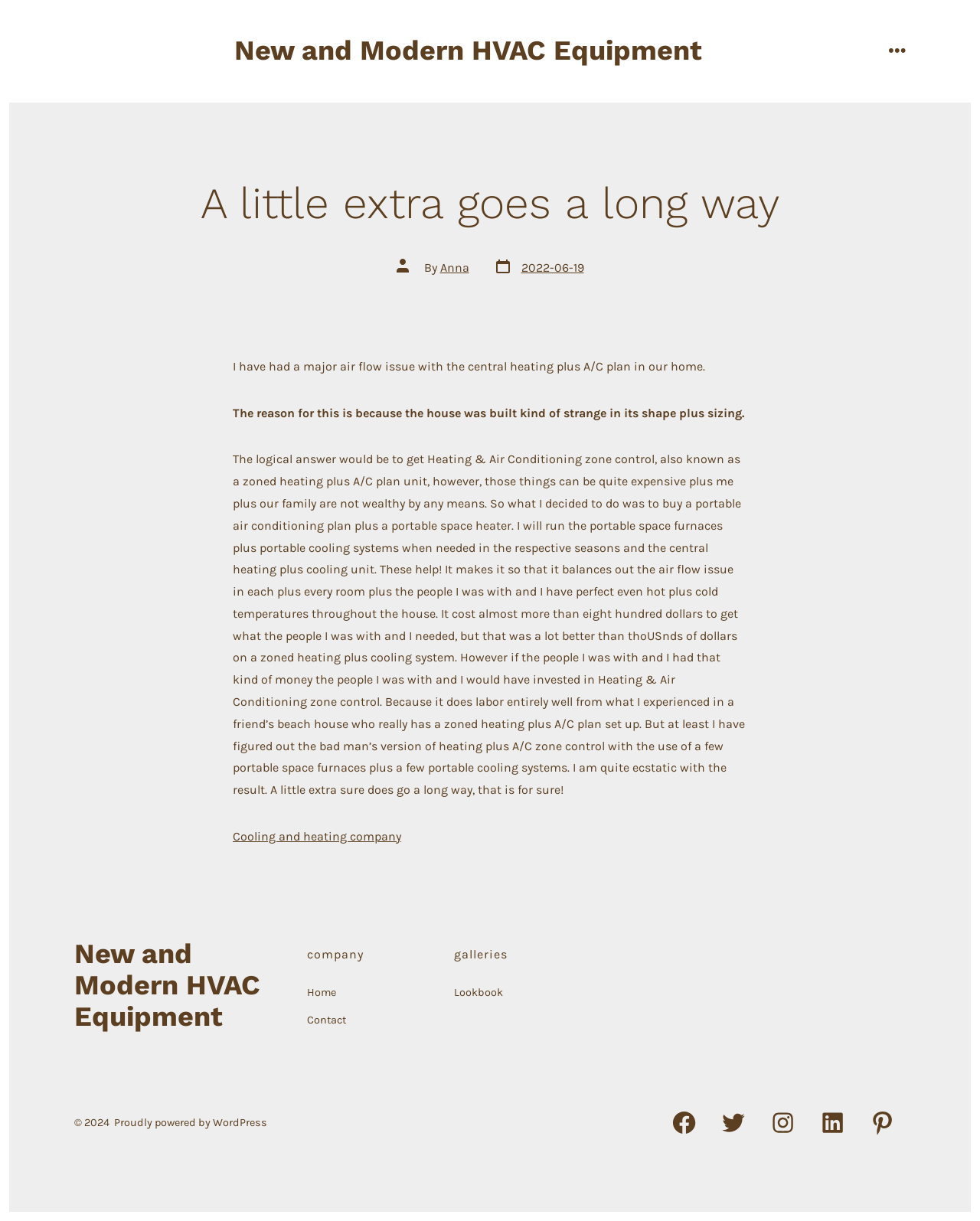Predict the bounding box coordinates of the area that should be clicked to accomplish the following instruction: "Read the article by Anna". The bounding box coordinates should consist of four float numbers between 0 and 1, i.e., [left, top, right, bottom].

[0.449, 0.213, 0.479, 0.225]